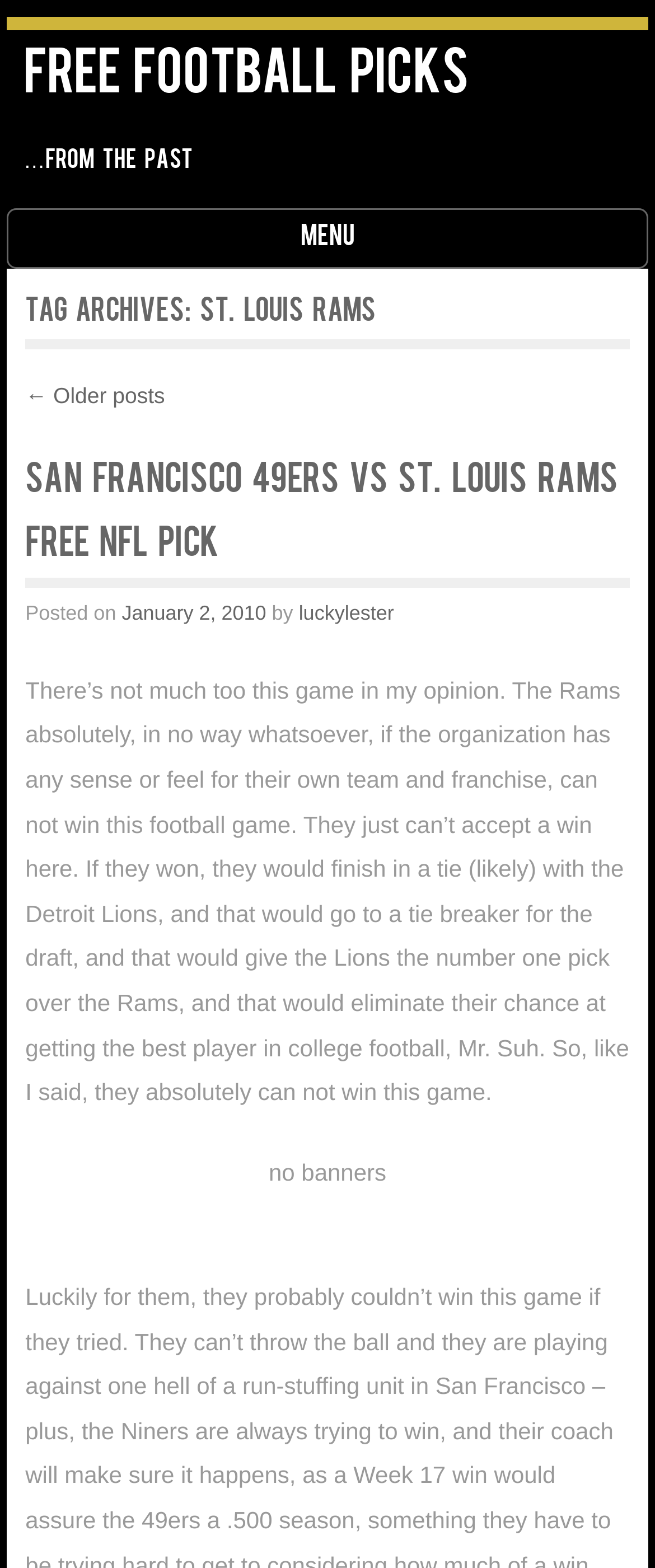What is the name of the football team in the archives?
Please provide a single word or phrase based on the screenshot.

St. Louis Rams